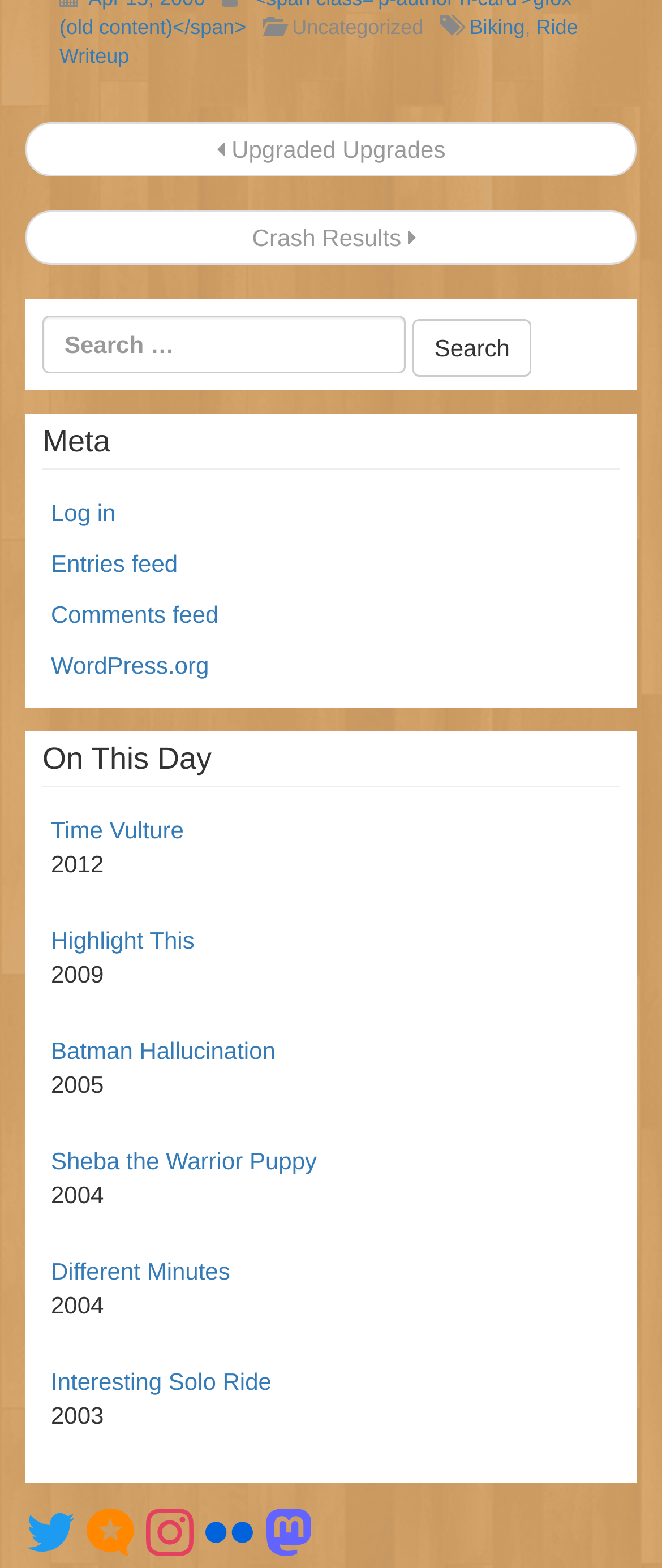Please give a succinct answer to the question in one word or phrase:
What is the navigation element below the post?

Post navigation